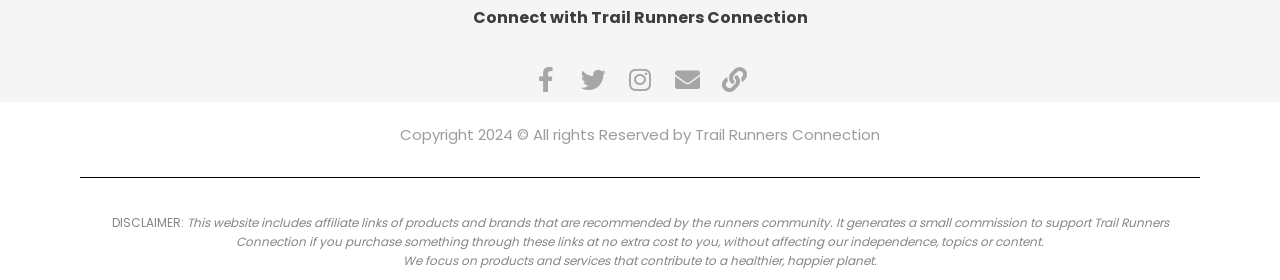Give a one-word or short phrase answer to this question: 
What is the focus of the recommended products?

Healthier, happier planet